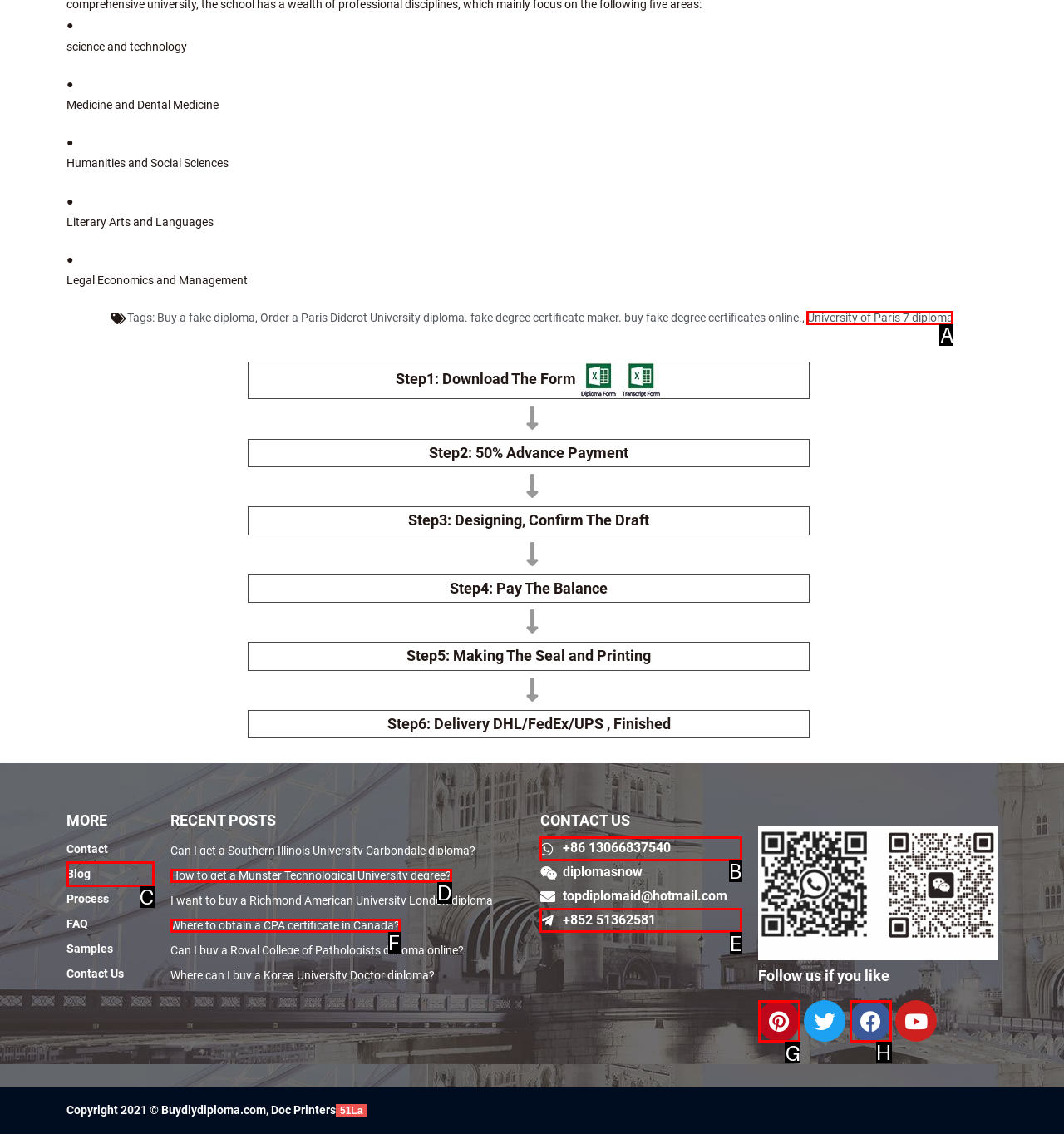Point out the letter of the HTML element you should click on to execute the task: Click on 'Pinterest'
Reply with the letter from the given options.

G